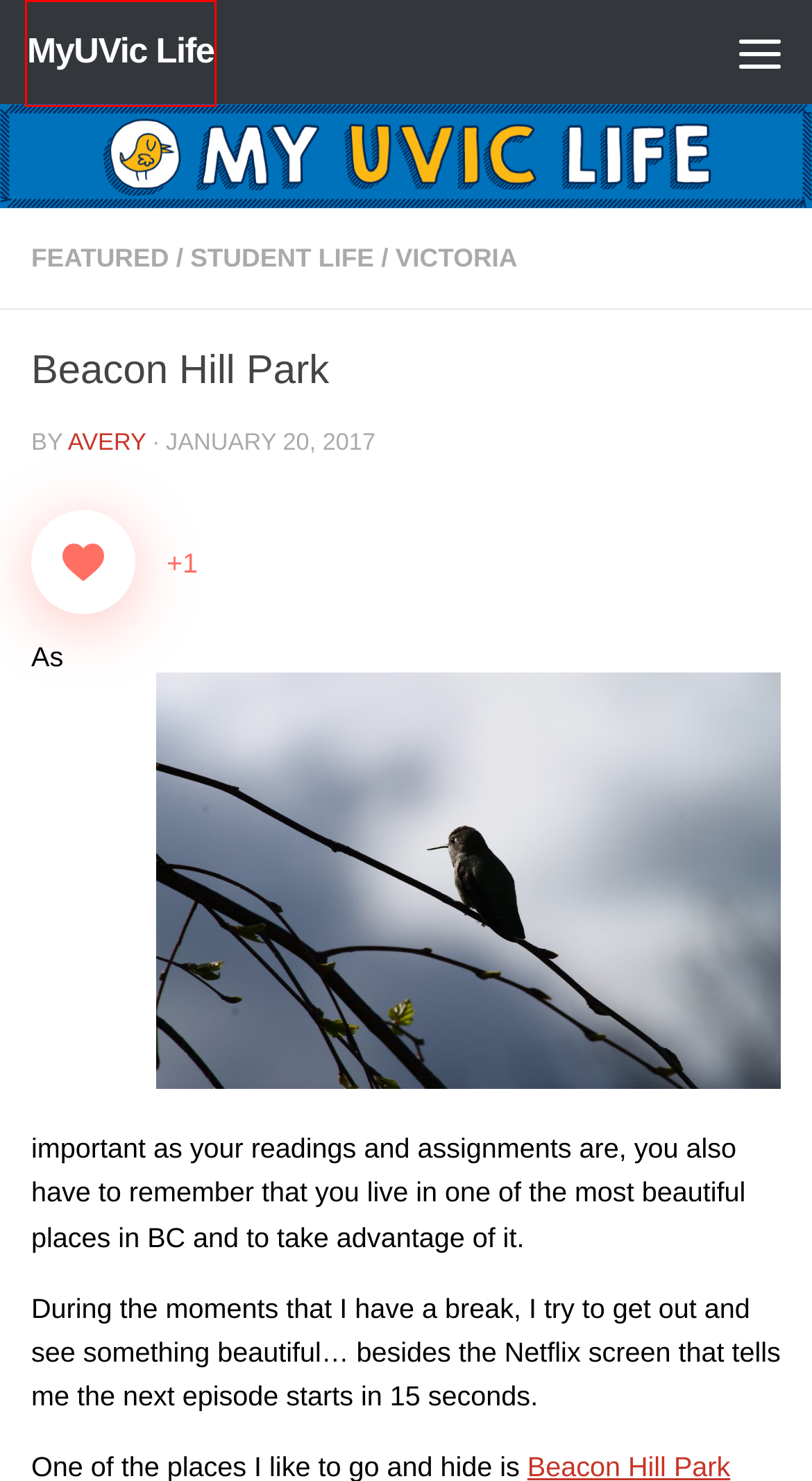Observe the screenshot of a webpage with a red bounding box around an element. Identify the webpage description that best fits the new page after the element inside the bounding box is clicked. The candidates are:
A. Avery – MyUVic Life
B. study tips – MyUVic Life
C. A Crash Course to UVic Psychology for Prospective or Current Students – MyUVic Life
D. study abroad – MyUVic Life
E. MyUVic Life – MyUVic Life
F. Featured – MyUVic Life
G. Victoria – MyUVic Life
H. reading break – MyUVic Life

E